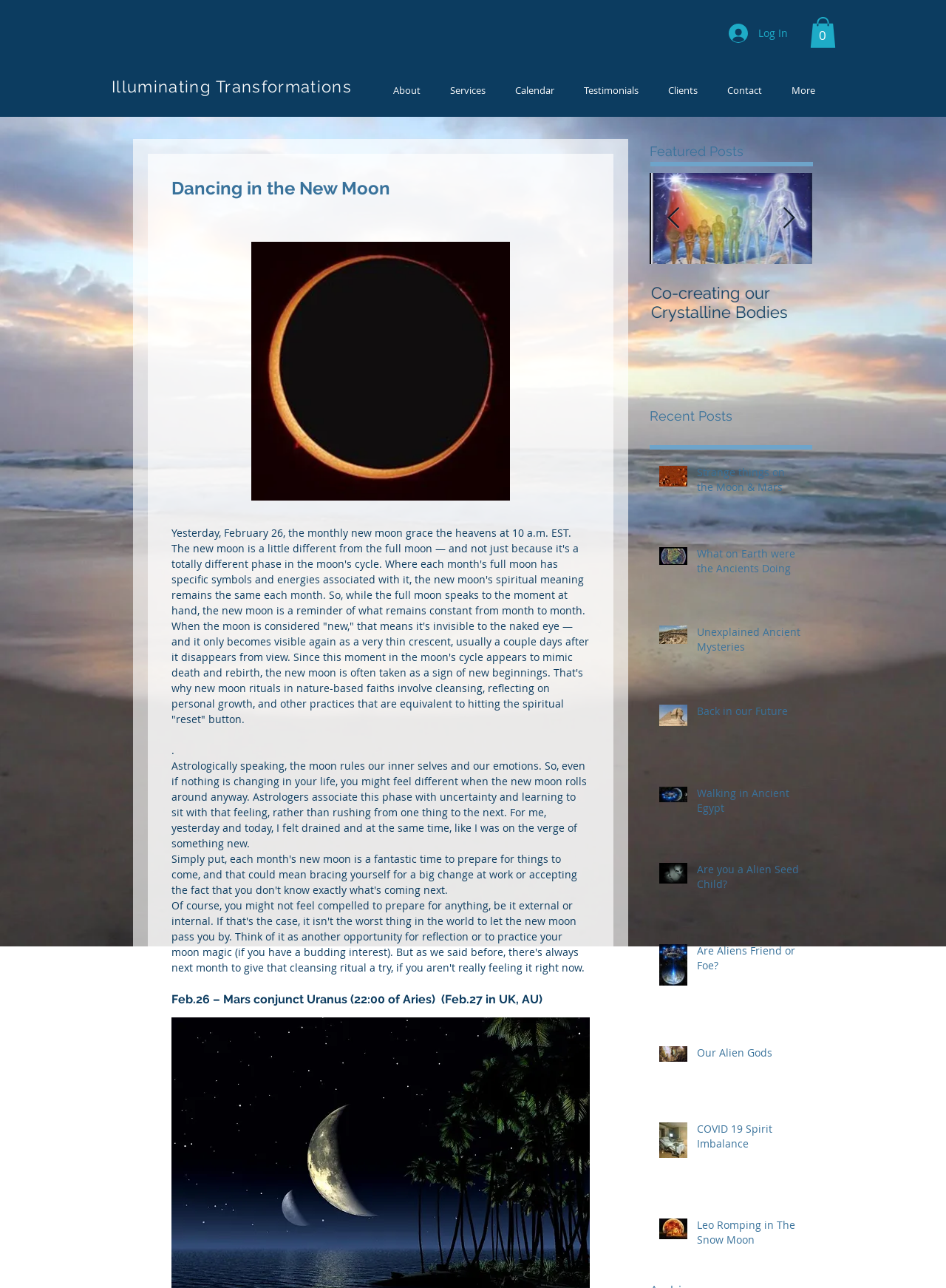Please locate the bounding box coordinates of the region I need to click to follow this instruction: "Read the post 'Strange things on the Moon & Mars'".

[0.737, 0.361, 0.849, 0.388]